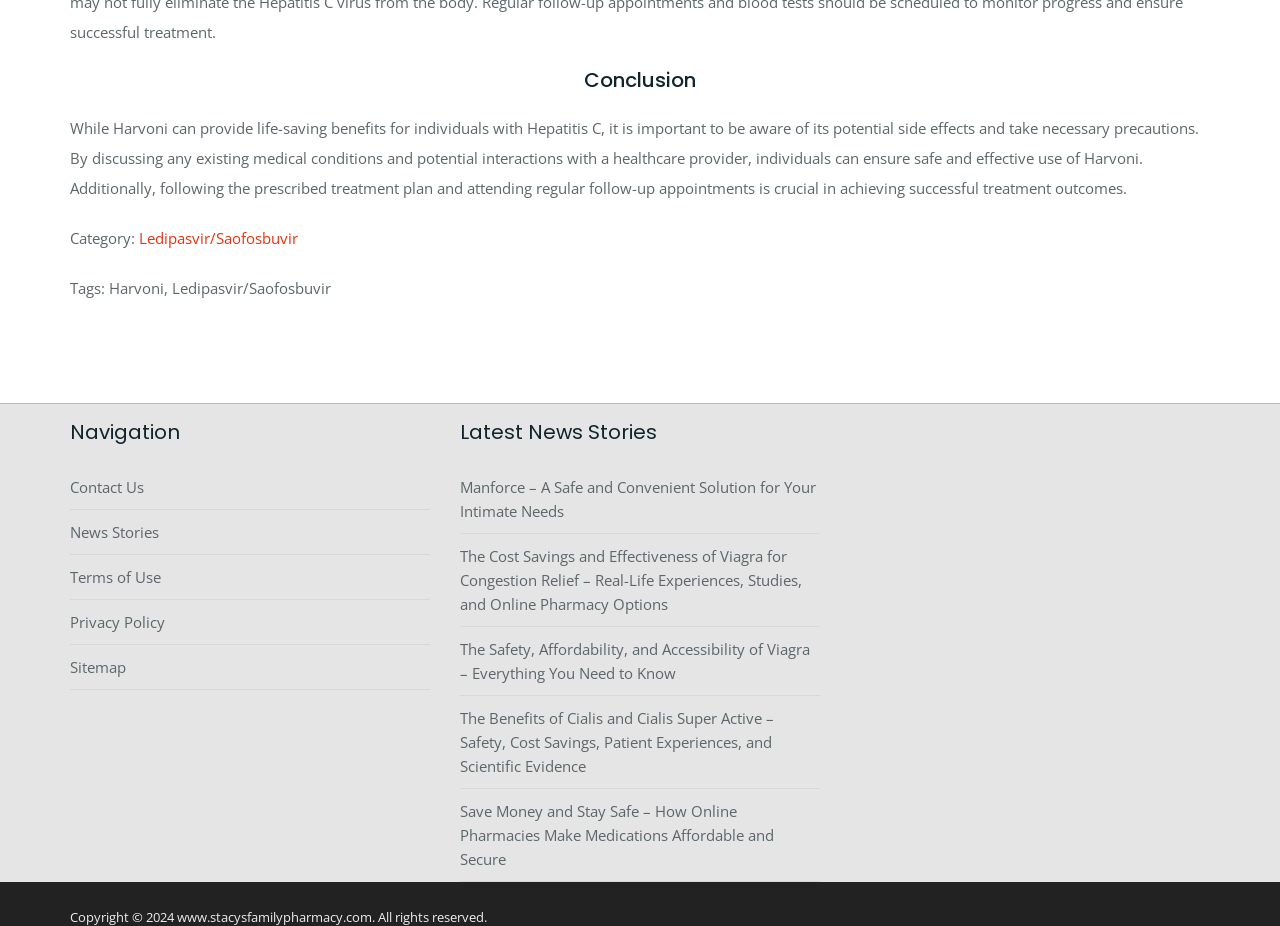Use a single word or phrase to answer the question: 
What can be found in the 'Latest News Stories' section?

Links to news stories